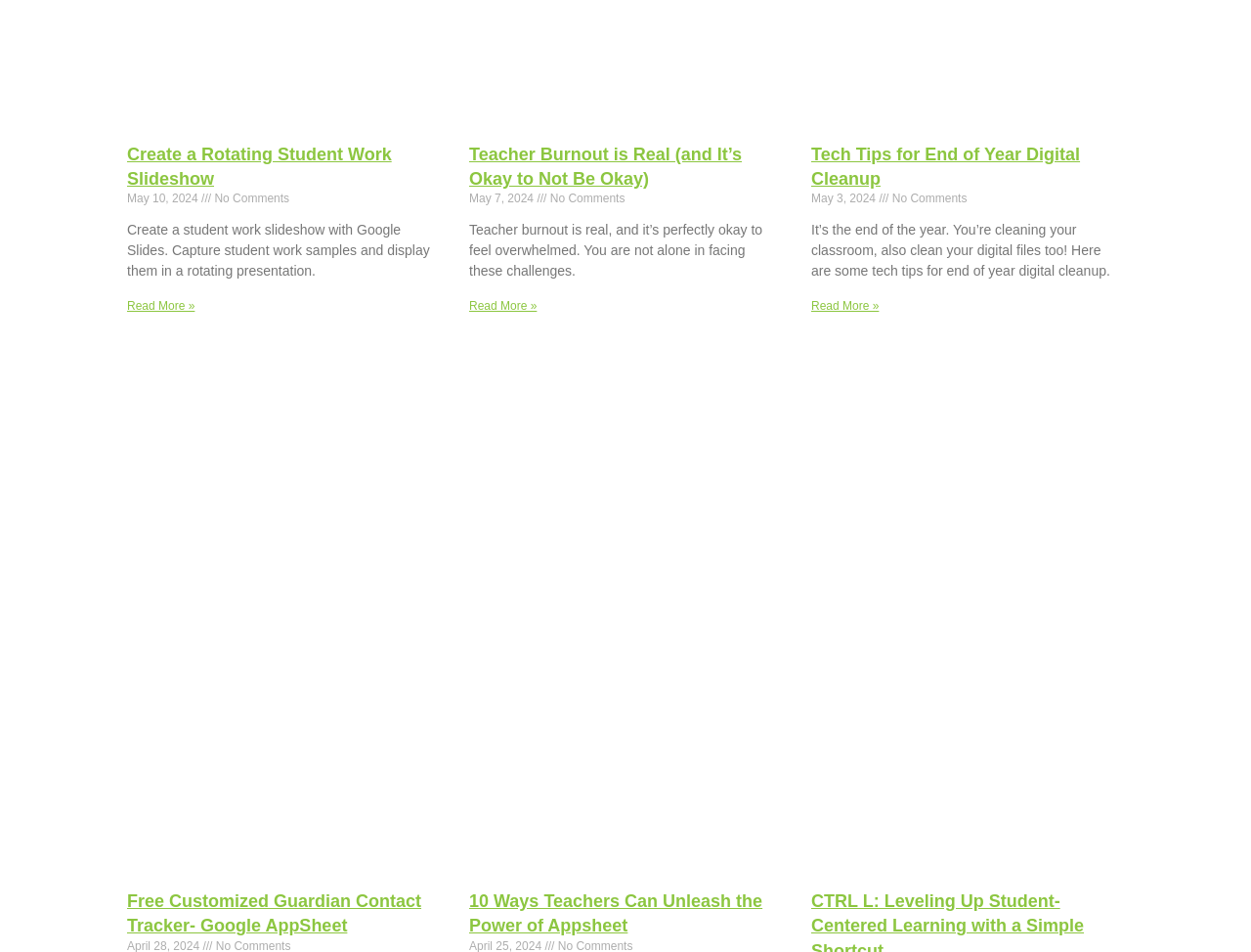What is the date of the latest article?
Using the image, respond with a single word or phrase.

May 10, 2024